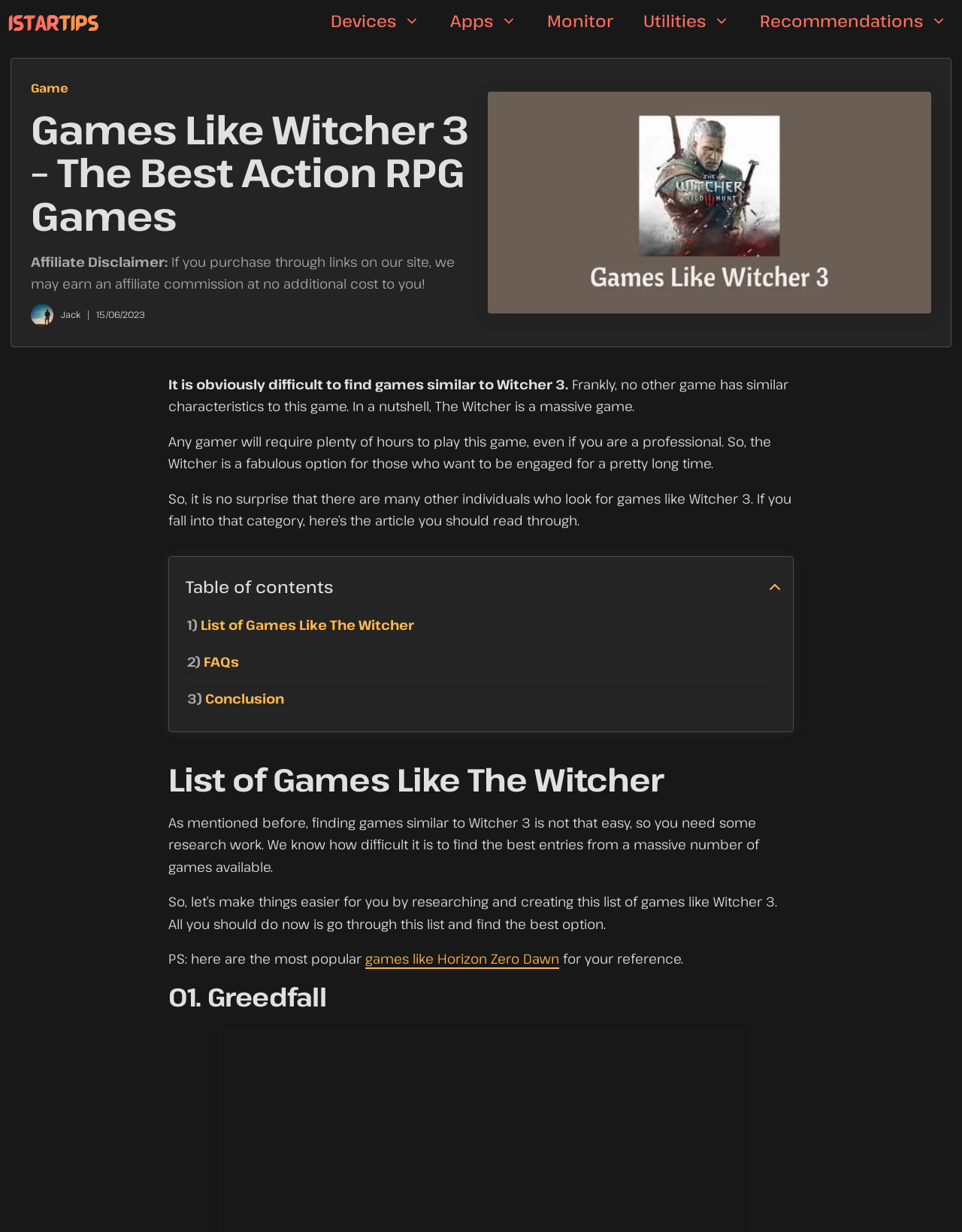Locate the coordinates of the bounding box for the clickable region that fulfills this instruction: "Read the article by Jack".

[0.063, 0.25, 0.084, 0.26]